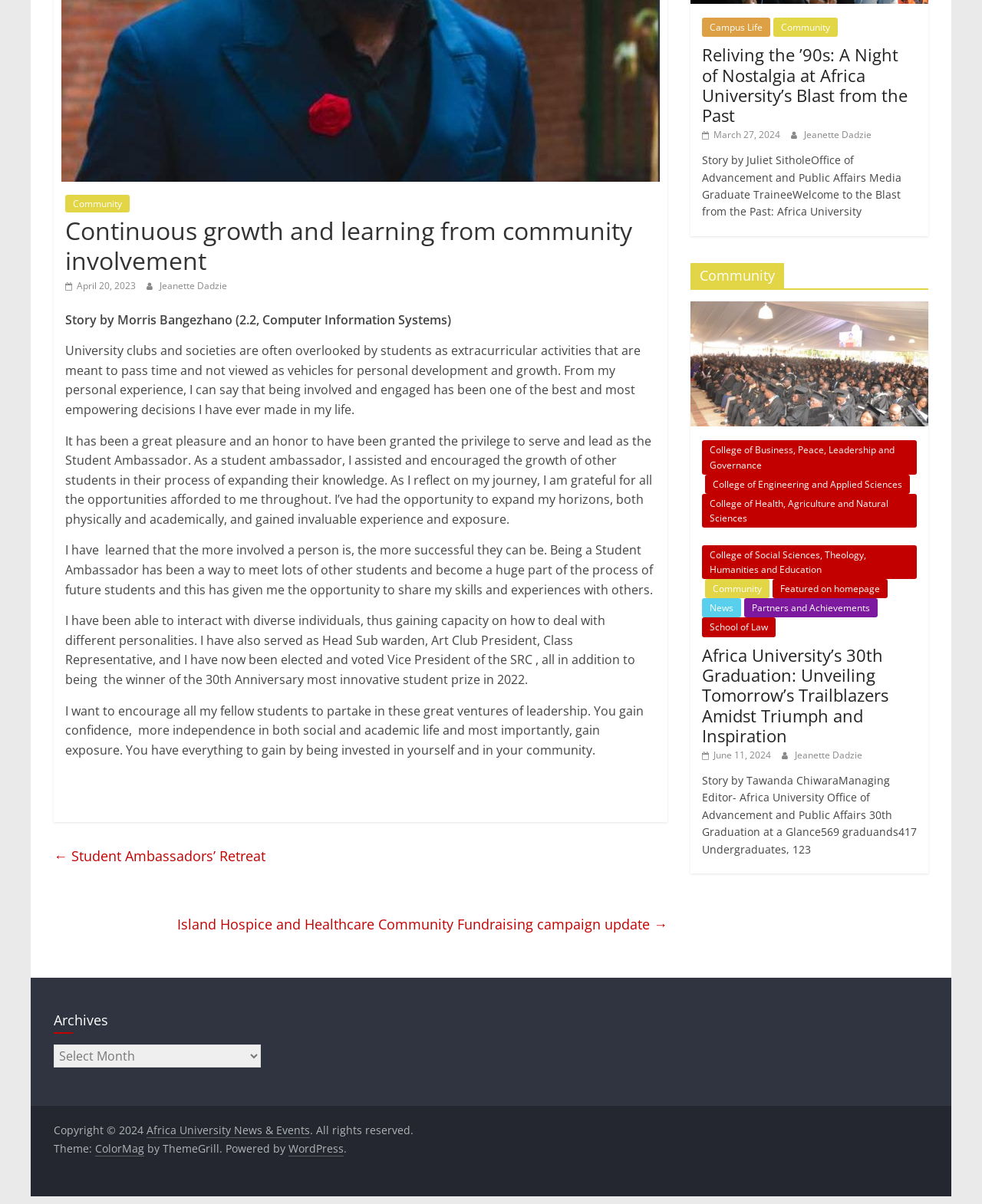Using the format (top-left x, top-left y, bottom-right x, bottom-right y), and given the element description, identify the bounding box coordinates within the screenshot: Poetry

None